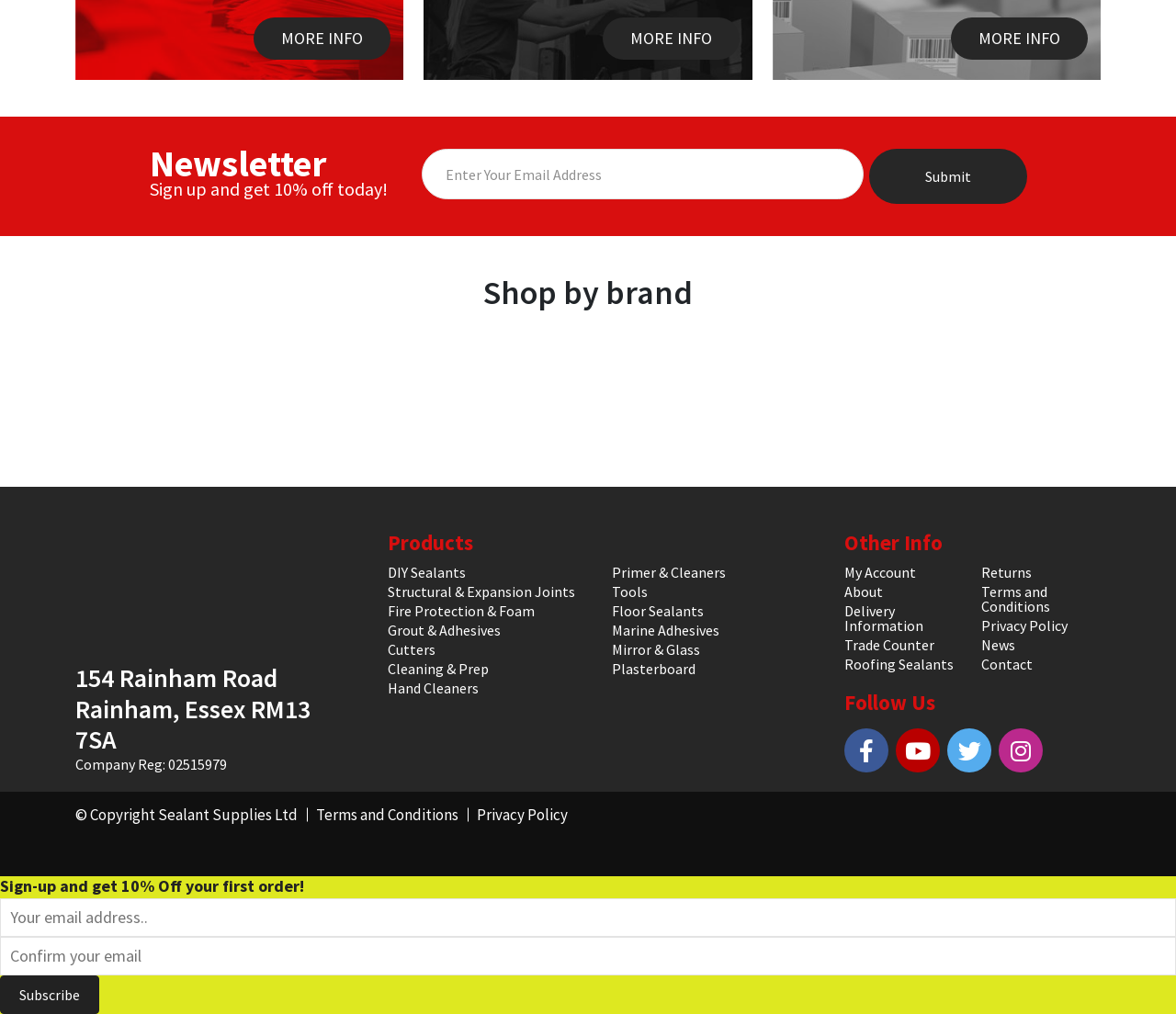Give a short answer using one word or phrase for the question:
What is the copyright information at the bottom of the webpage?

Sealant Supplies Ltd